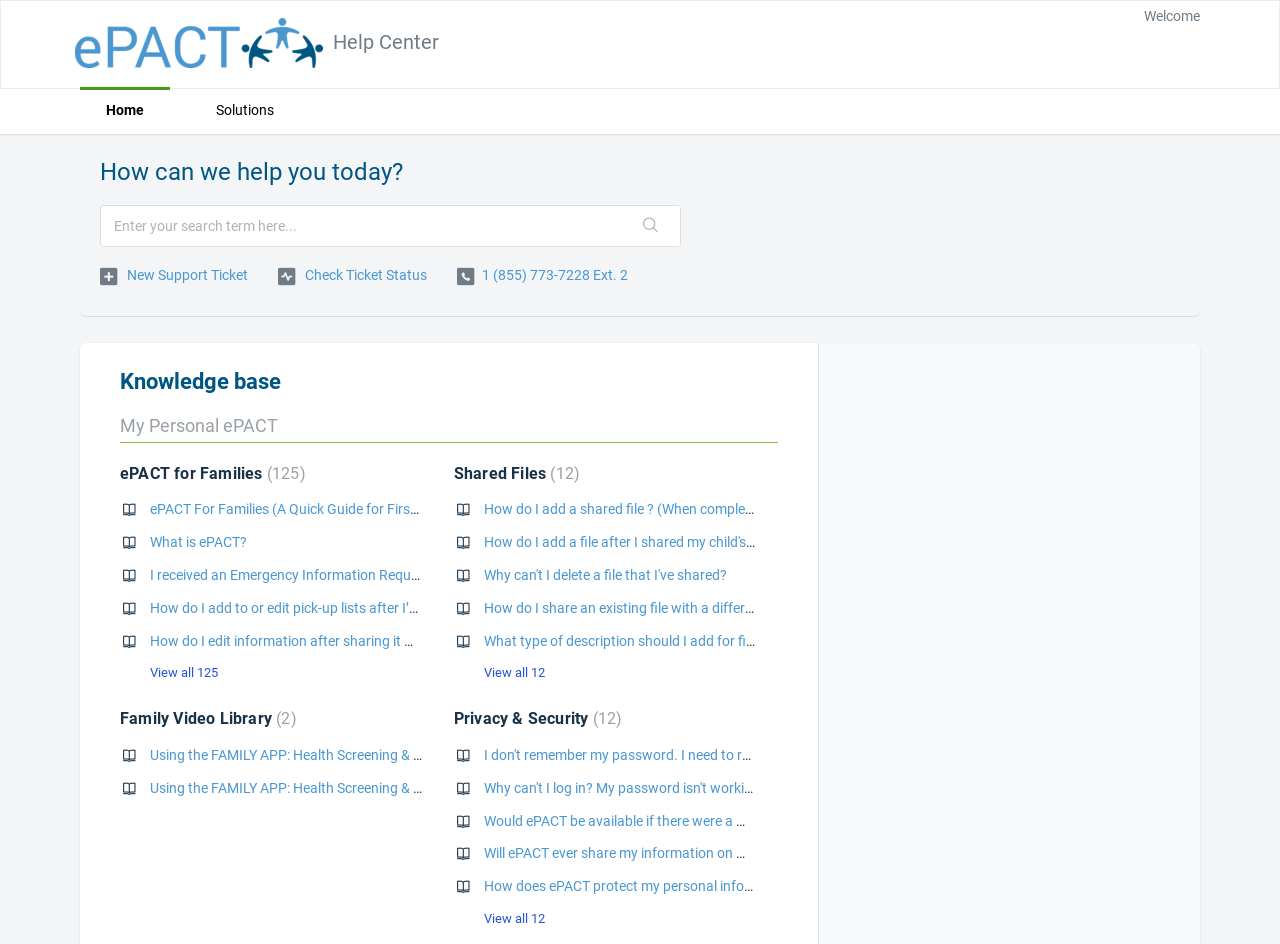Please identify the bounding box coordinates of the element on the webpage that should be clicked to follow this instruction: "Check ticket status". The bounding box coordinates should be given as four float numbers between 0 and 1, formatted as [left, top, right, bottom].

[0.217, 0.274, 0.334, 0.311]